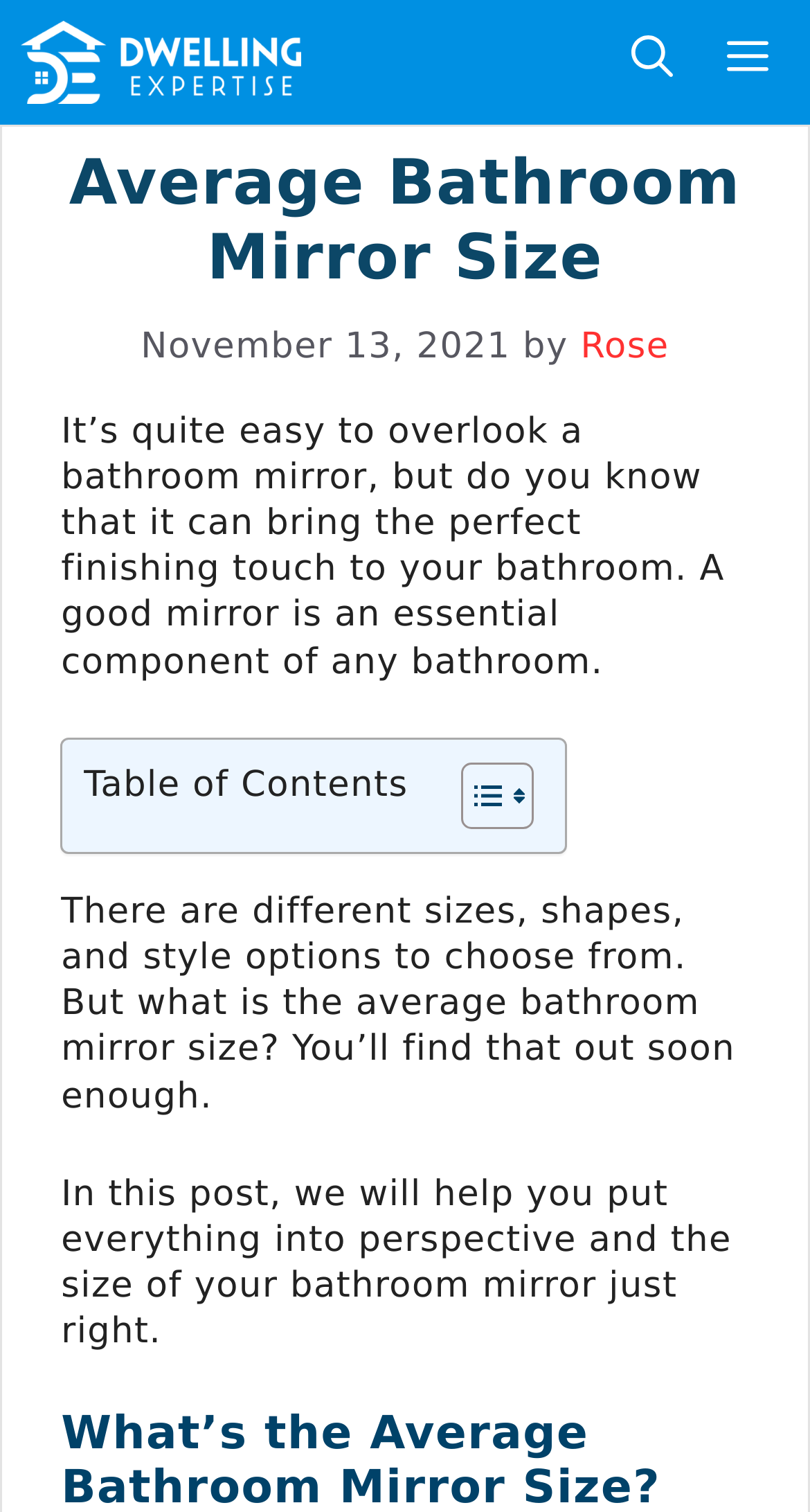Respond with a single word or phrase to the following question: Is there a table of contents in the article?

Yes